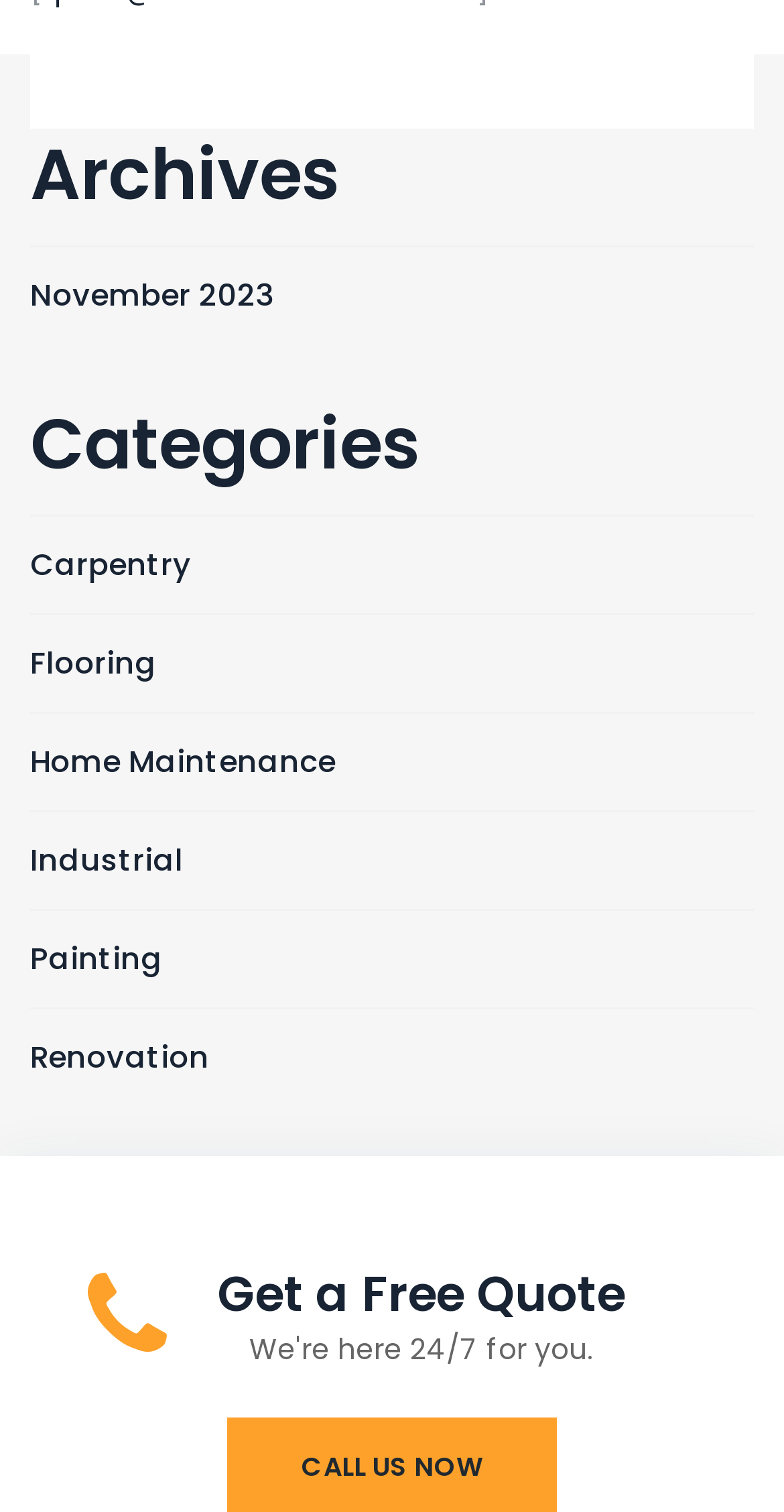Specify the bounding box coordinates of the region I need to click to perform the following instruction: "view archives". The coordinates must be four float numbers in the range of 0 to 1, i.e., [left, top, right, bottom].

[0.038, 0.089, 0.962, 0.142]